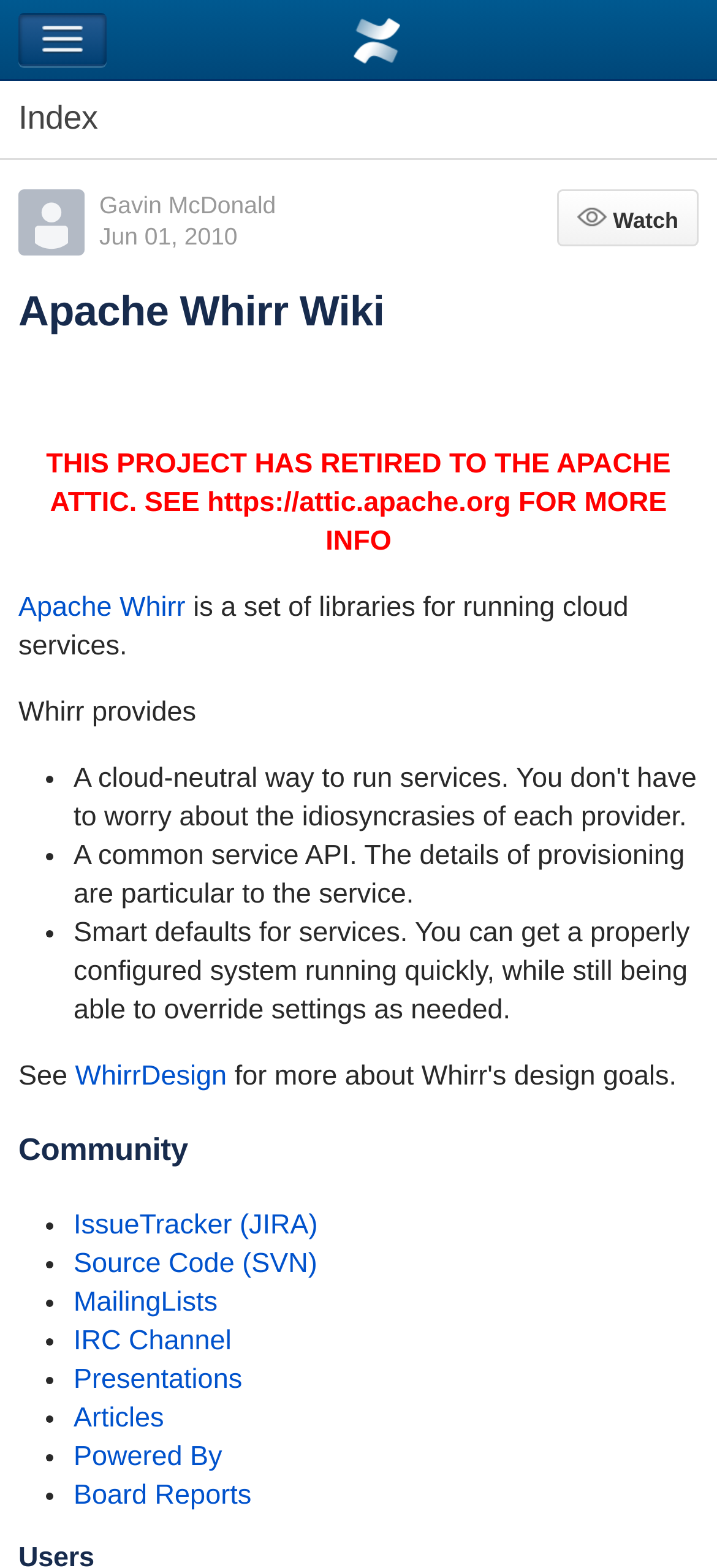Find and specify the bounding box coordinates that correspond to the clickable region for the instruction: "Click Navigation button".

[0.026, 0.008, 0.149, 0.042]